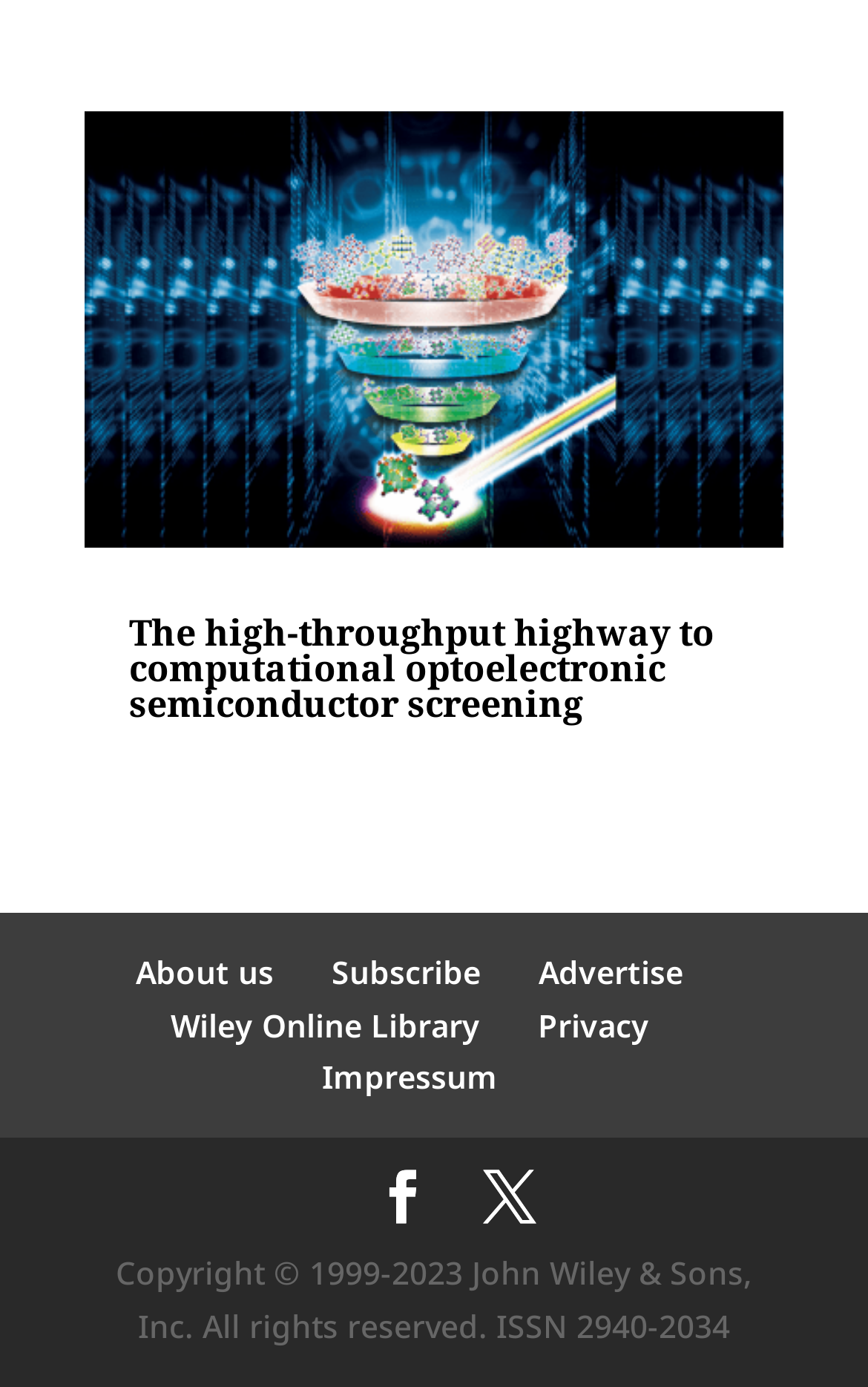Please identify the bounding box coordinates of the element's region that I should click in order to complete the following instruction: "Subscribe to the newsletter". The bounding box coordinates consist of four float numbers between 0 and 1, i.e., [left, top, right, bottom].

[0.382, 0.685, 0.554, 0.716]